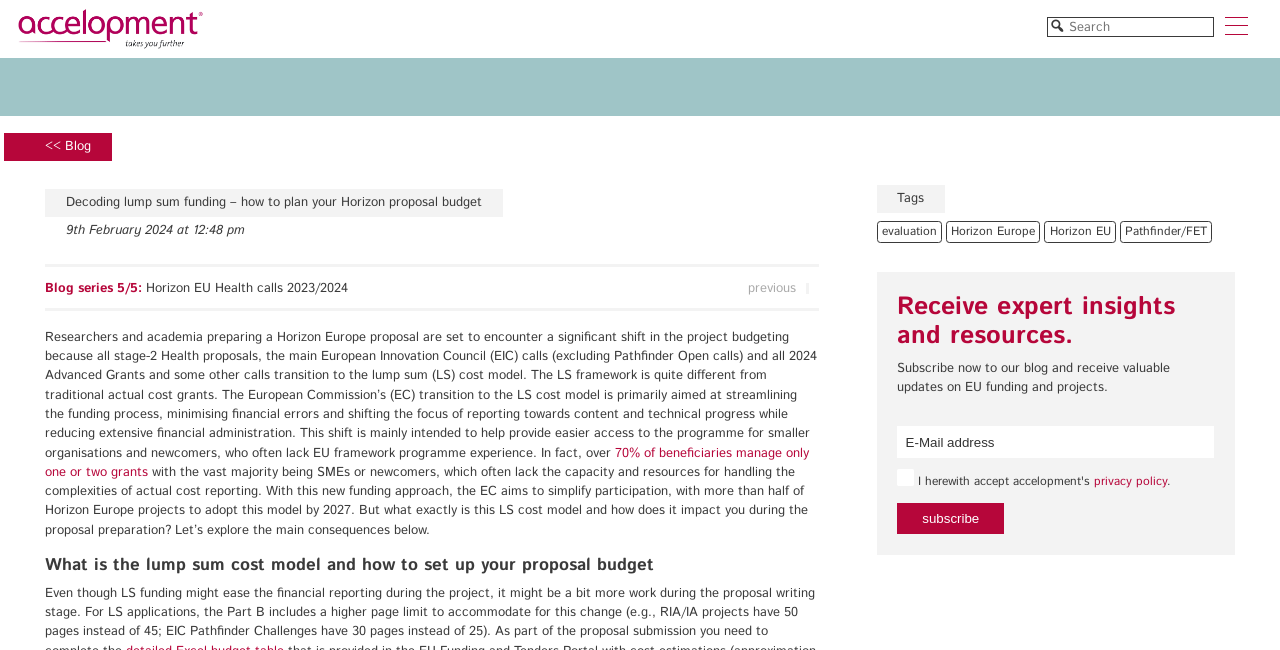Determine the bounding box coordinates for the clickable element required to fulfill the instruction: "Subscribe to the blog". Provide the coordinates as four float numbers between 0 and 1, i.e., [left, top, right, bottom].

[0.701, 0.773, 0.785, 0.822]